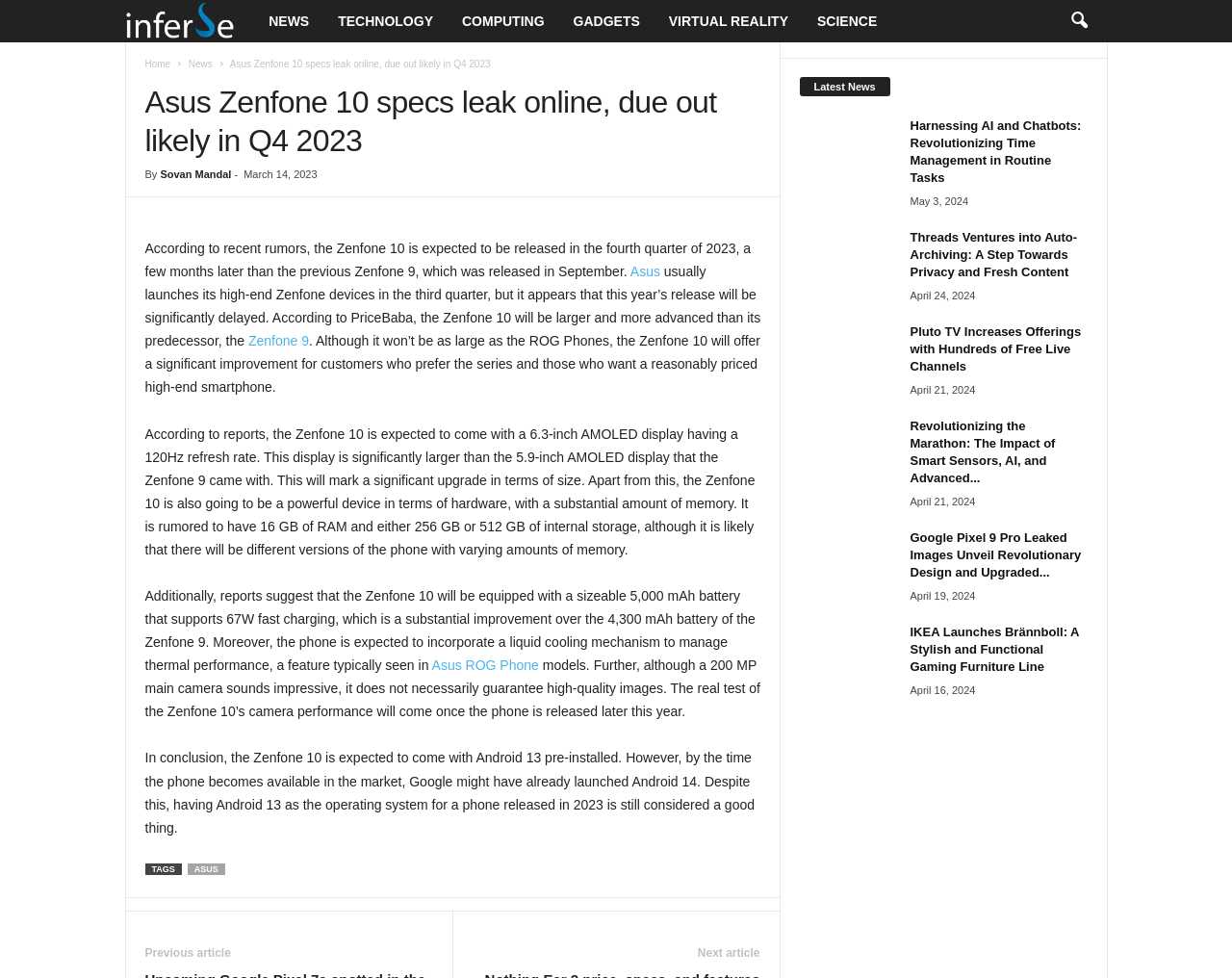Can you locate the main headline on this webpage and provide its text content?

Asus Zenfone 10 specs leak online, due out likely in Q4 2023